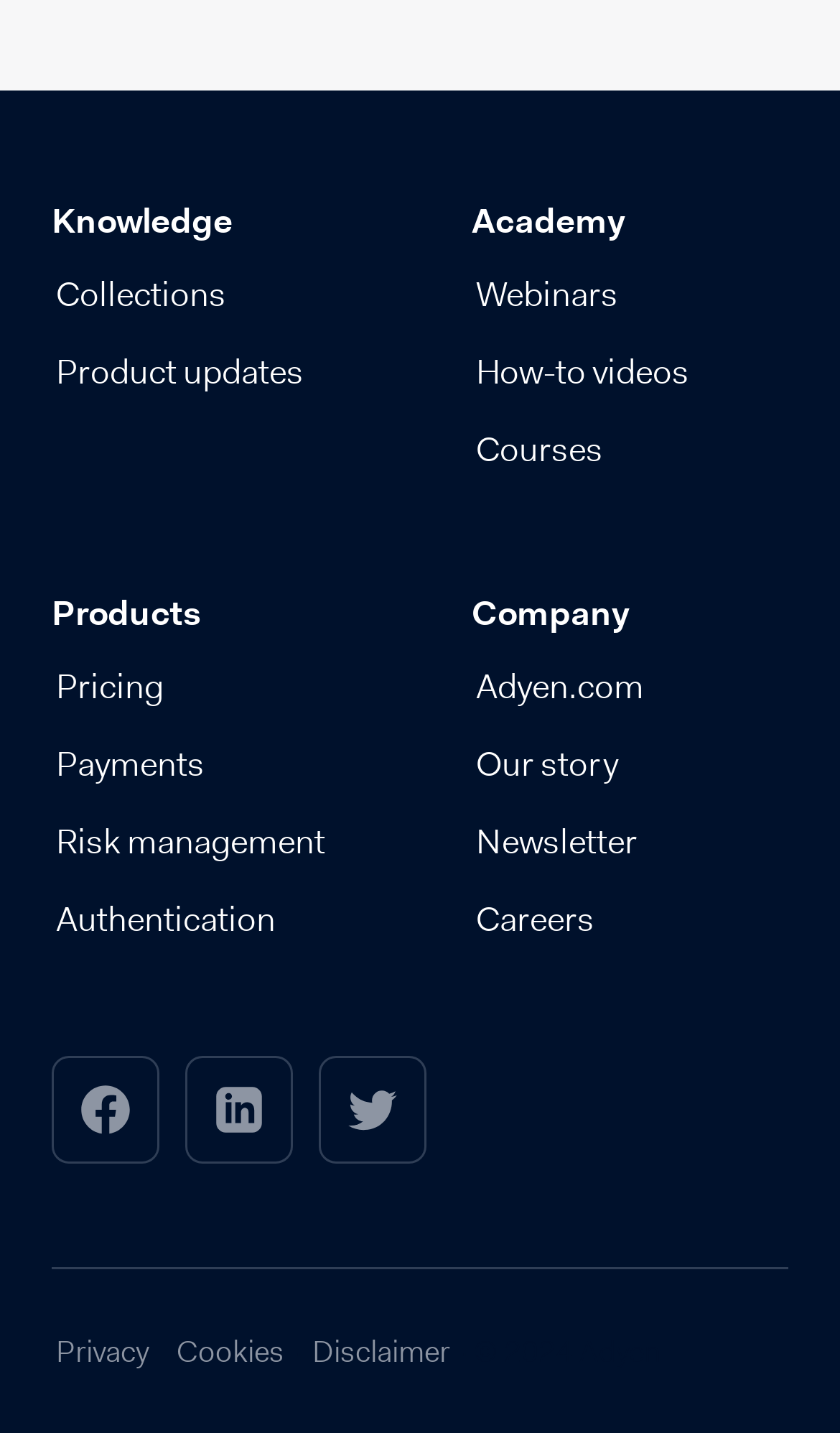Provide the bounding box coordinates of the HTML element described as: "aria-label="Linkedin Opens in new window"". The bounding box coordinates should be four float numbers between 0 and 1, i.e., [left, top, right, bottom].

[0.221, 0.736, 0.349, 0.811]